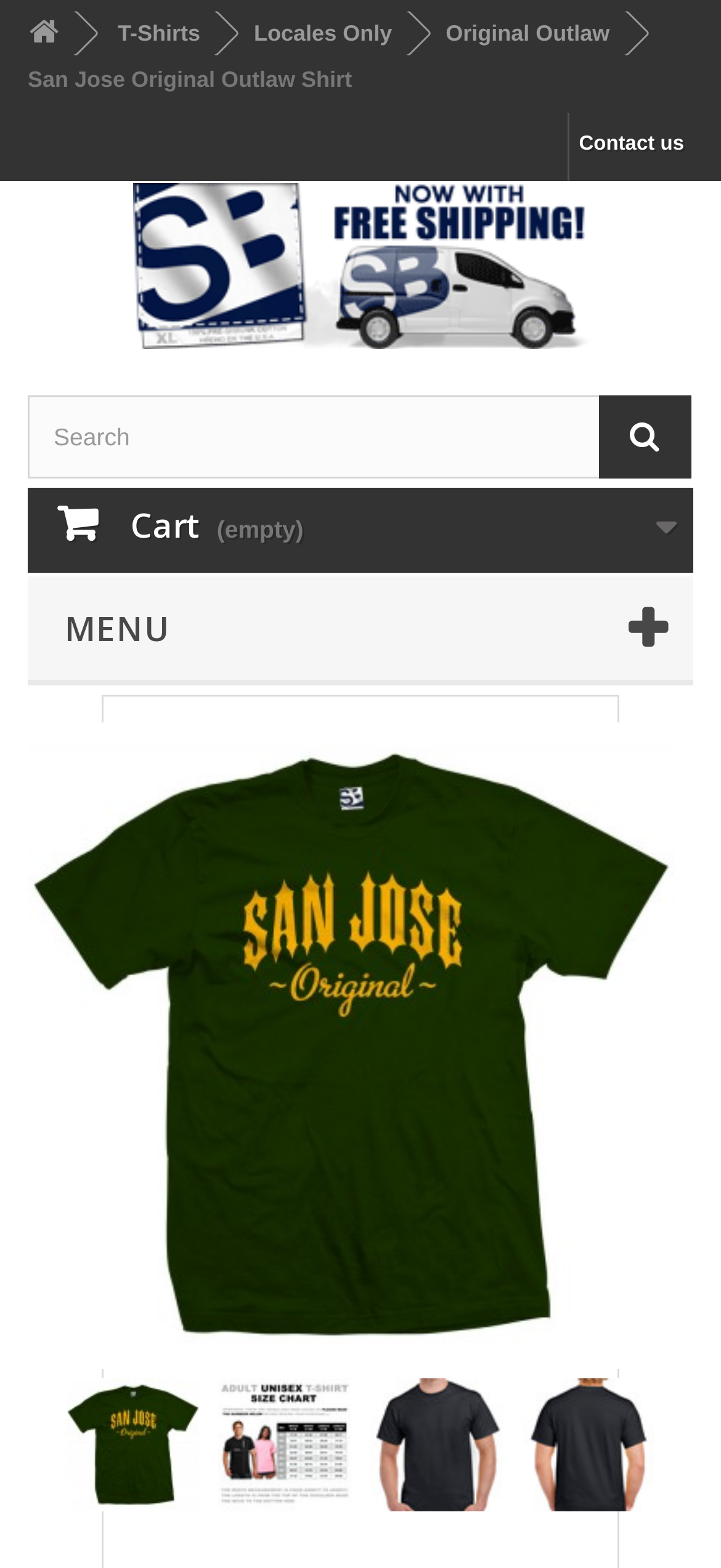Identify the bounding box coordinates of the region that should be clicked to execute the following instruction: "View Cart".

[0.038, 0.311, 0.962, 0.365]